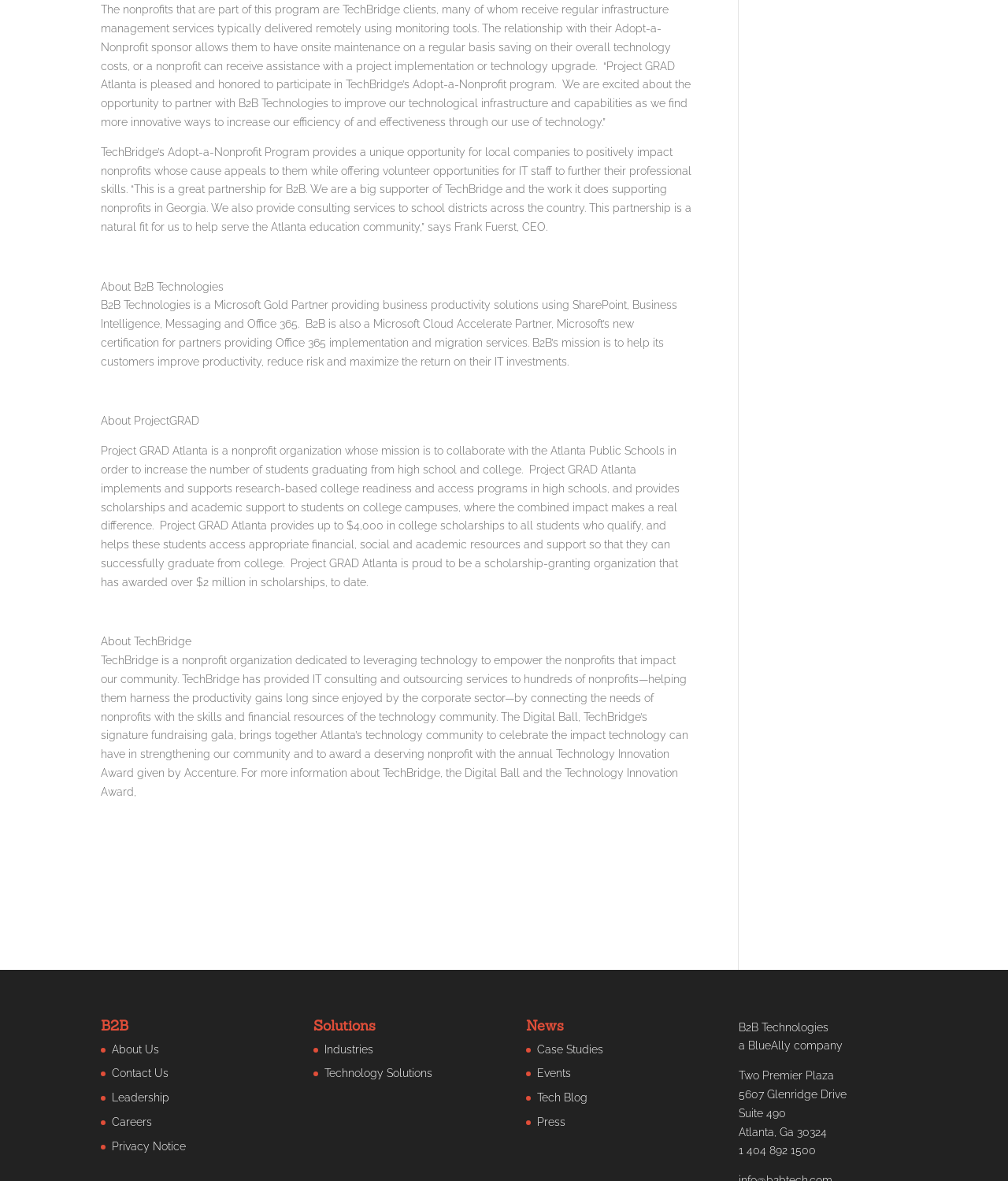Locate the bounding box coordinates of the UI element described by: "ICT Webstore Login". The bounding box coordinates should consist of four float numbers between 0 and 1, i.e., [left, top, right, bottom].

None